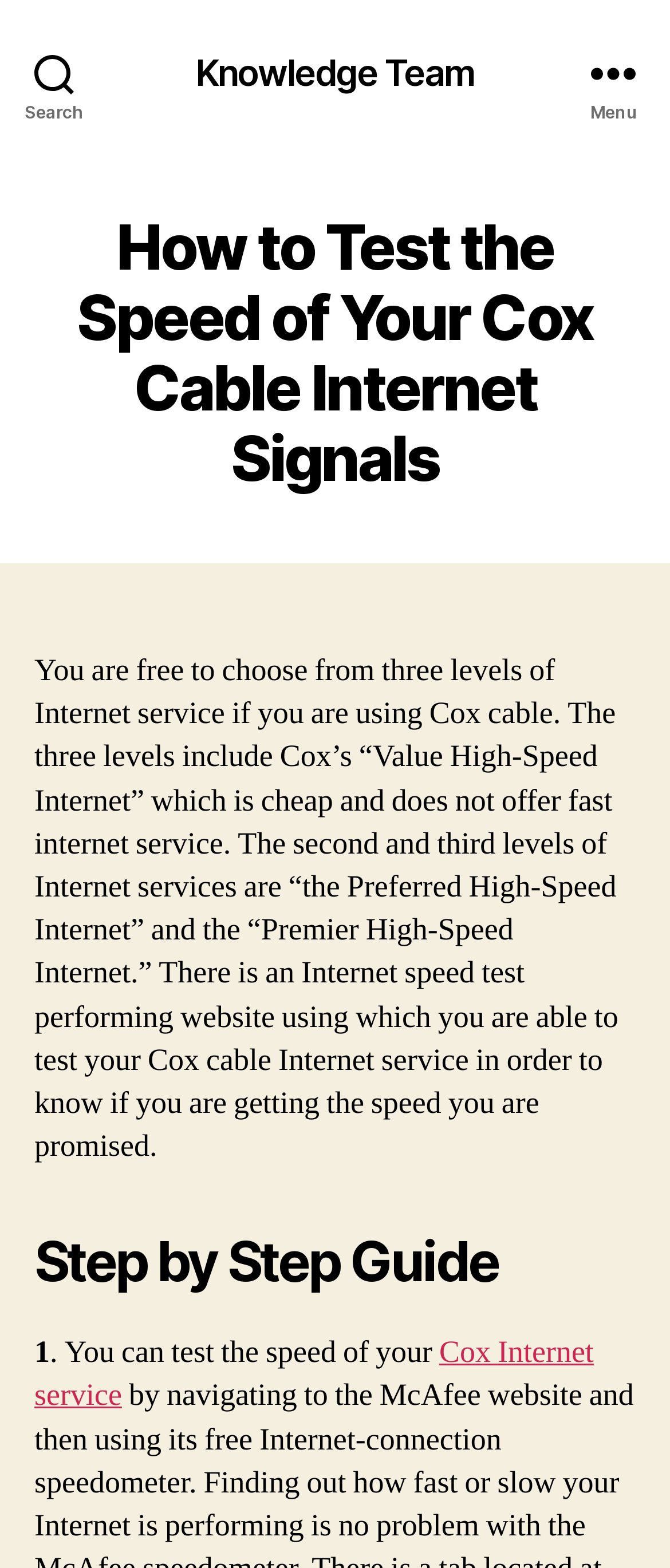Identify the bounding box coordinates for the UI element mentioned here: "Cox Internet service". Provide the coordinates as four float values between 0 and 1, i.e., [left, top, right, bottom].

[0.051, 0.85, 0.886, 0.903]